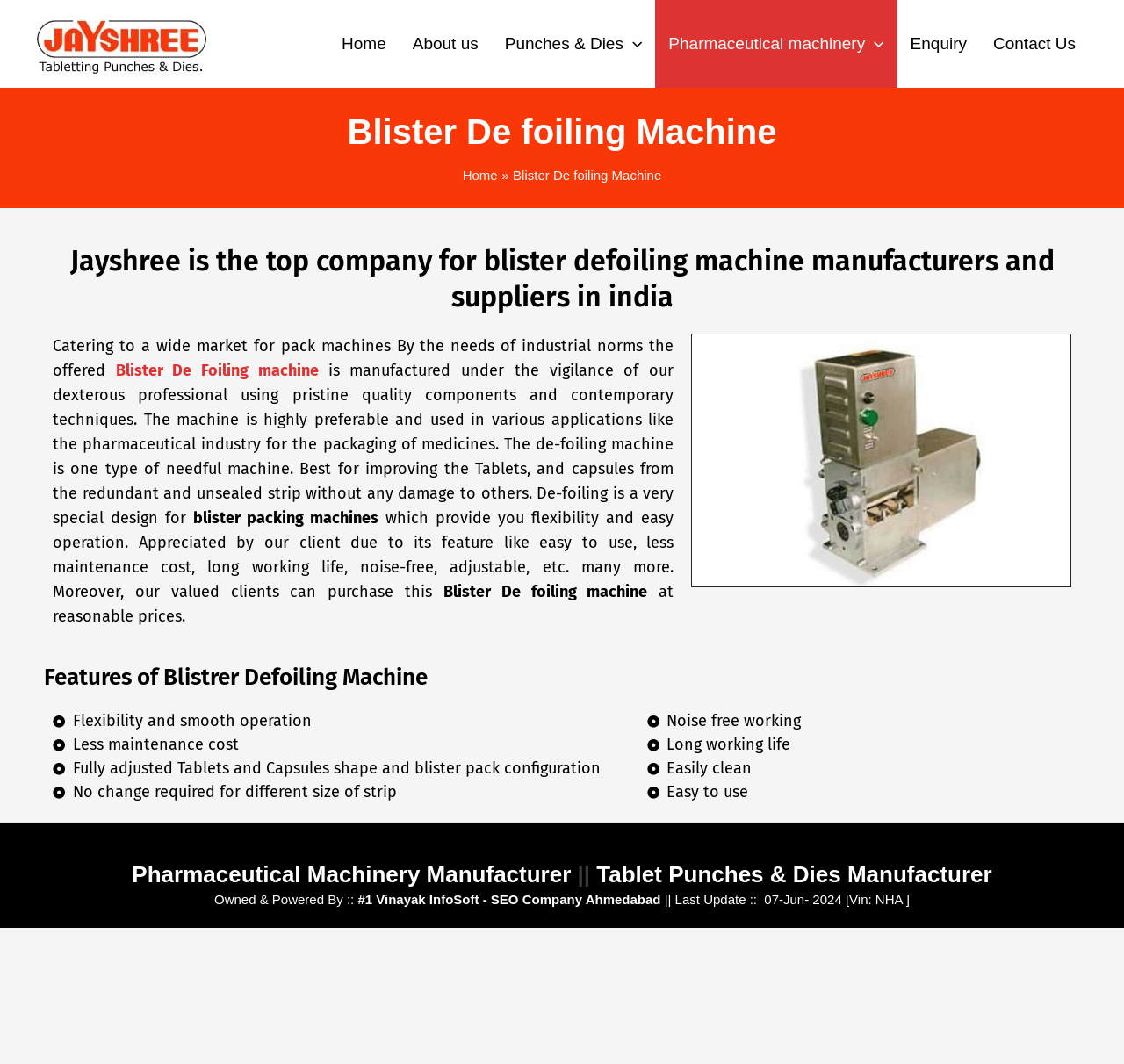Determine the bounding box coordinates for the element that should be clicked to follow this instruction: "Navigate to About us". The coordinates should be given as four float numbers between 0 and 1, in the format [left, top, right, bottom].

[0.355, 0.0, 0.437, 0.083]